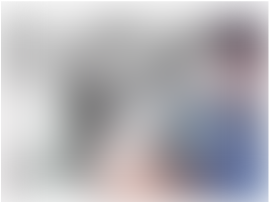What is the main focus of the article?
Provide an in-depth and detailed explanation in response to the question.

The caption highlights the main focus of the article, which is to inform readers about the significance of plumbing in everyday life. The article aims to emphasize the importance of skilled professionals in maintaining safe and functional water systems, underscoring the essential role plumbing plays in society.